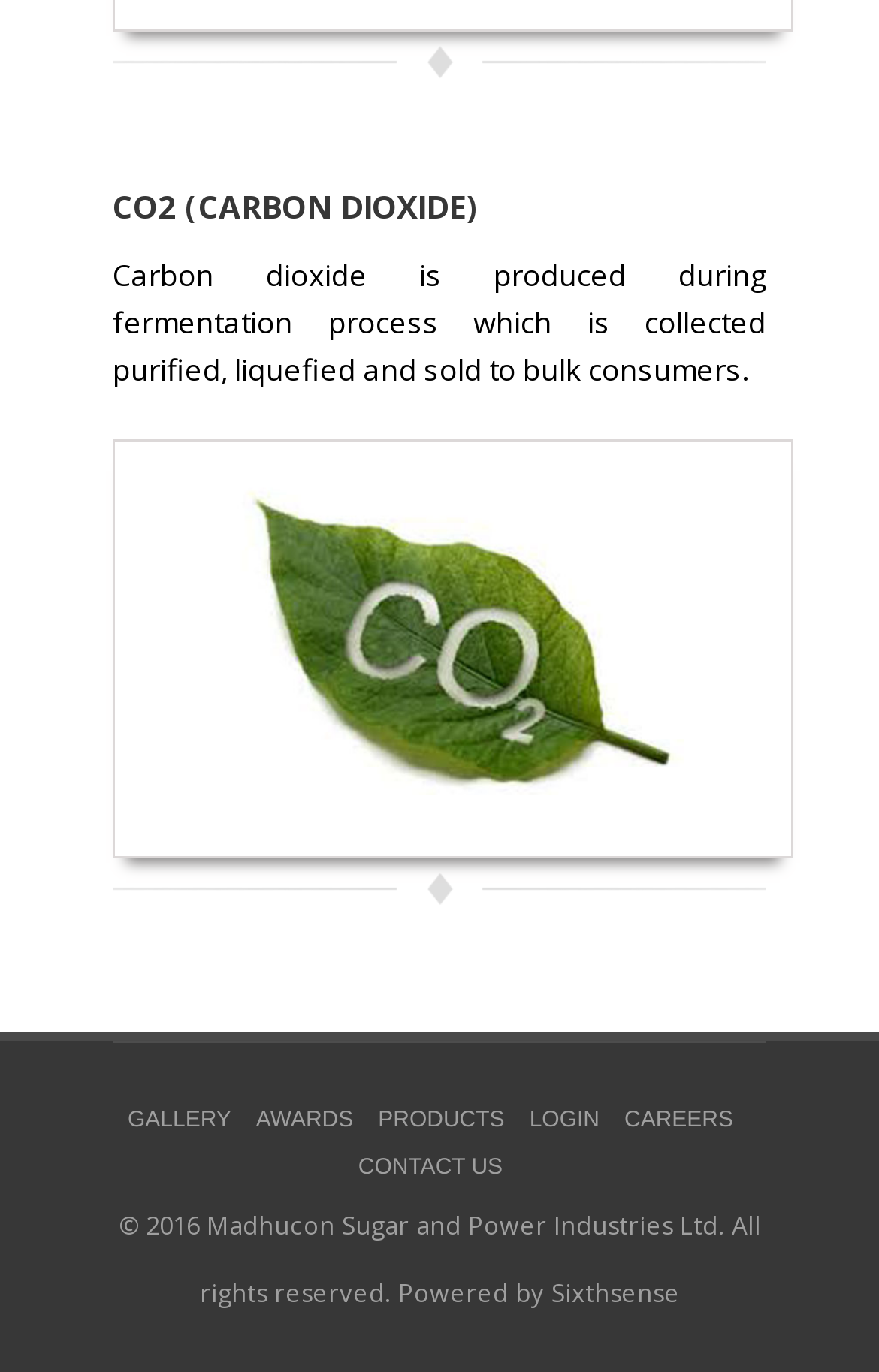Using the description: "alt="Green Hat Files"", identify the bounding box of the corresponding UI element in the screenshot.

None